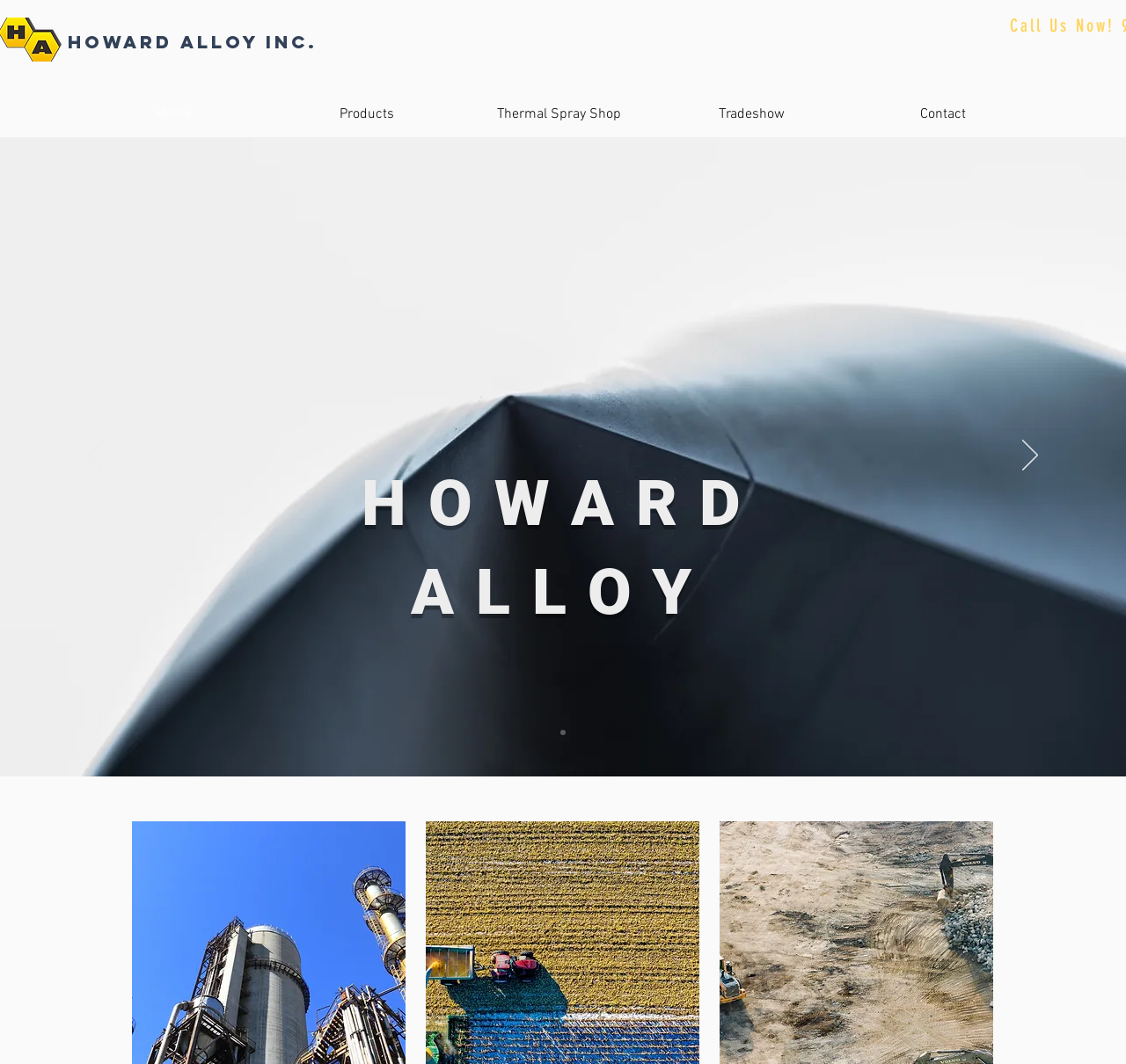What is the content of the first slide?
Please answer the question with a detailed and comprehensive explanation.

The first slide contains the text 'HOWARD ALLOY' in two separate headings, with 'HOWARD' and 'ALLOY' on separate lines. This is the content of the first slide in the slideshow.